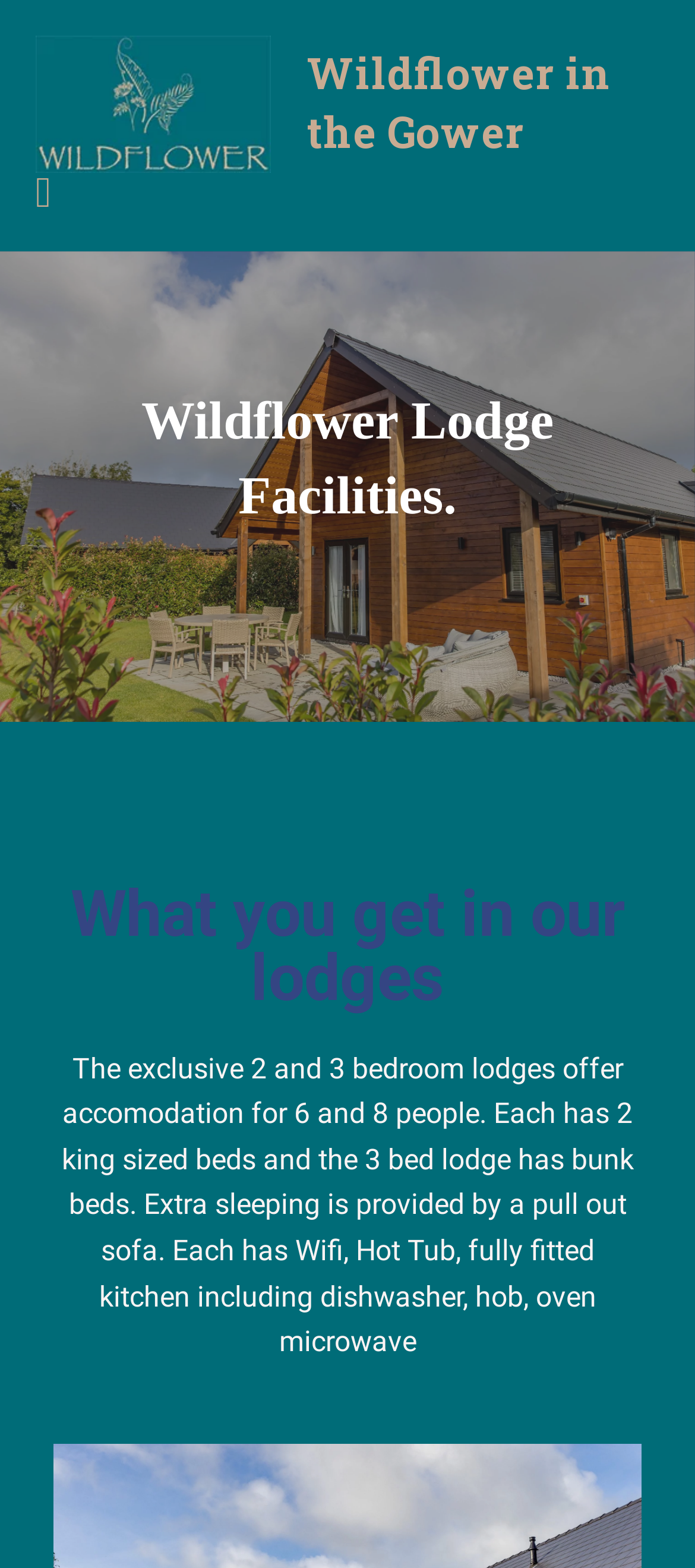Identify the bounding box coordinates for the UI element described as follows: "vcm". Ensure the coordinates are four float numbers between 0 and 1, formatted as [left, top, right, bottom].

None